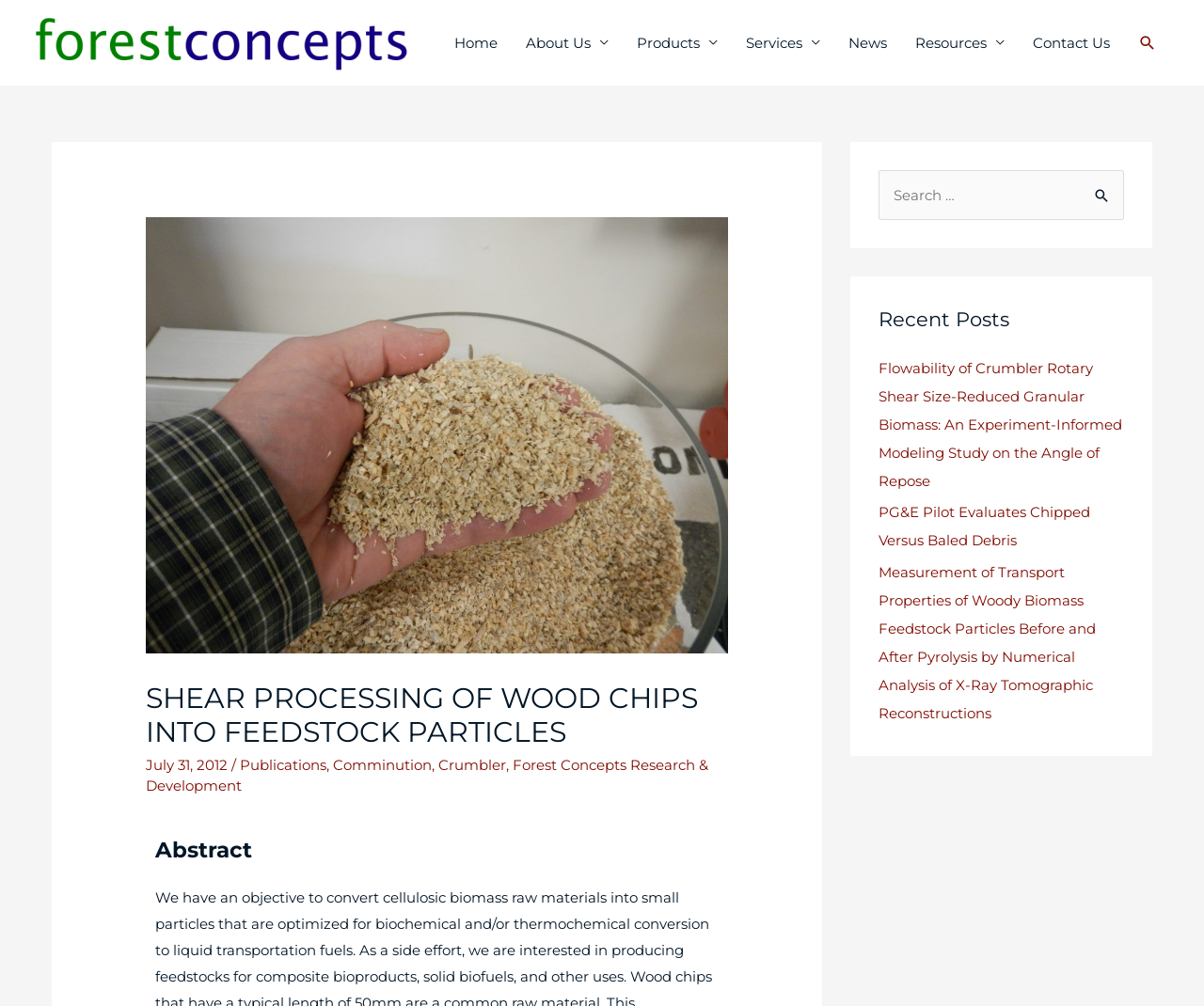What is the company name in the logo?
Refer to the image and provide a concise answer in one word or phrase.

Forest Concepts